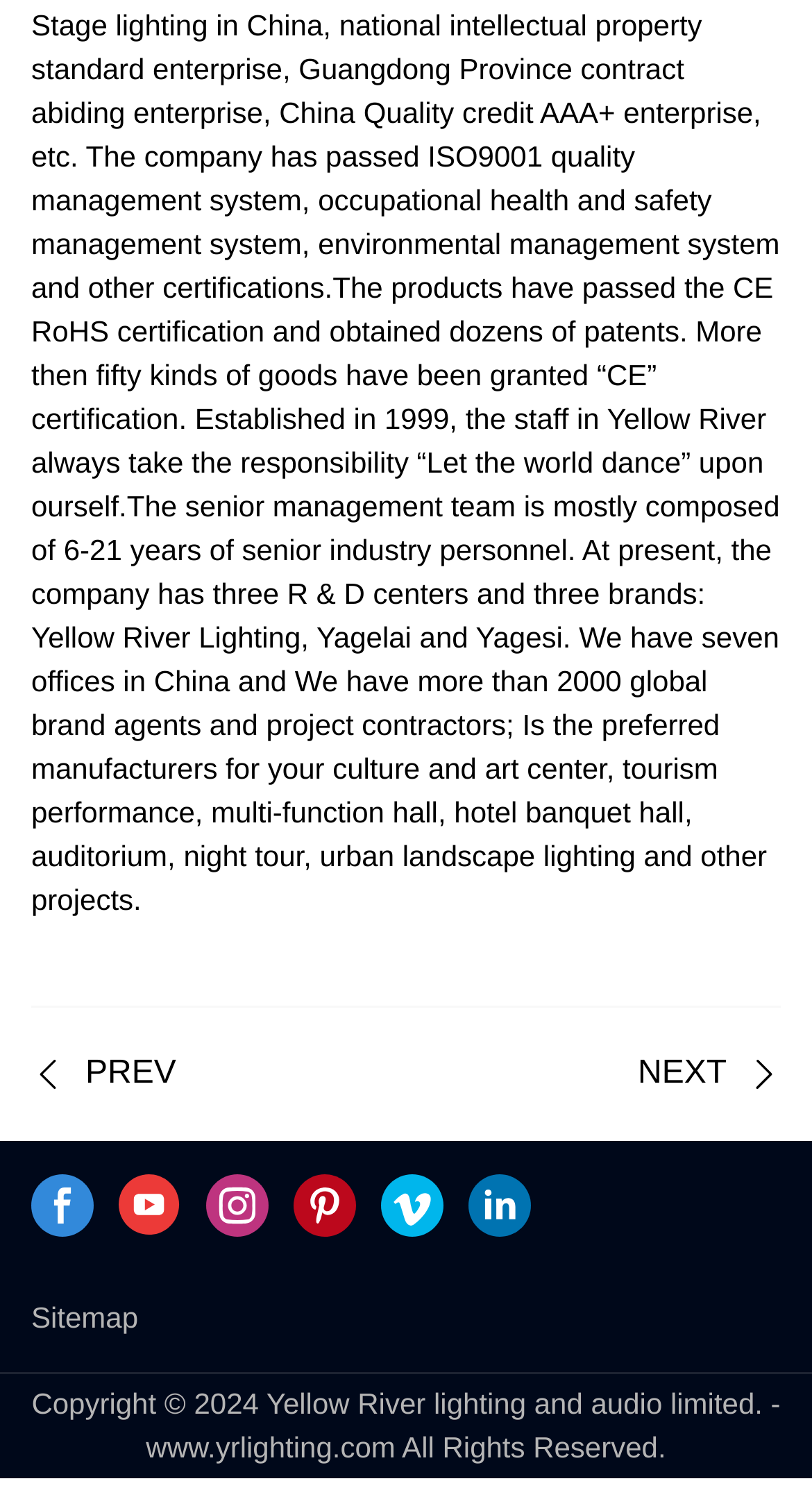Provide the bounding box coordinates of the HTML element described by the text: "Sitemap". The coordinates should be in the format [left, top, right, bottom] with values between 0 and 1.

[0.038, 0.868, 0.17, 0.89]